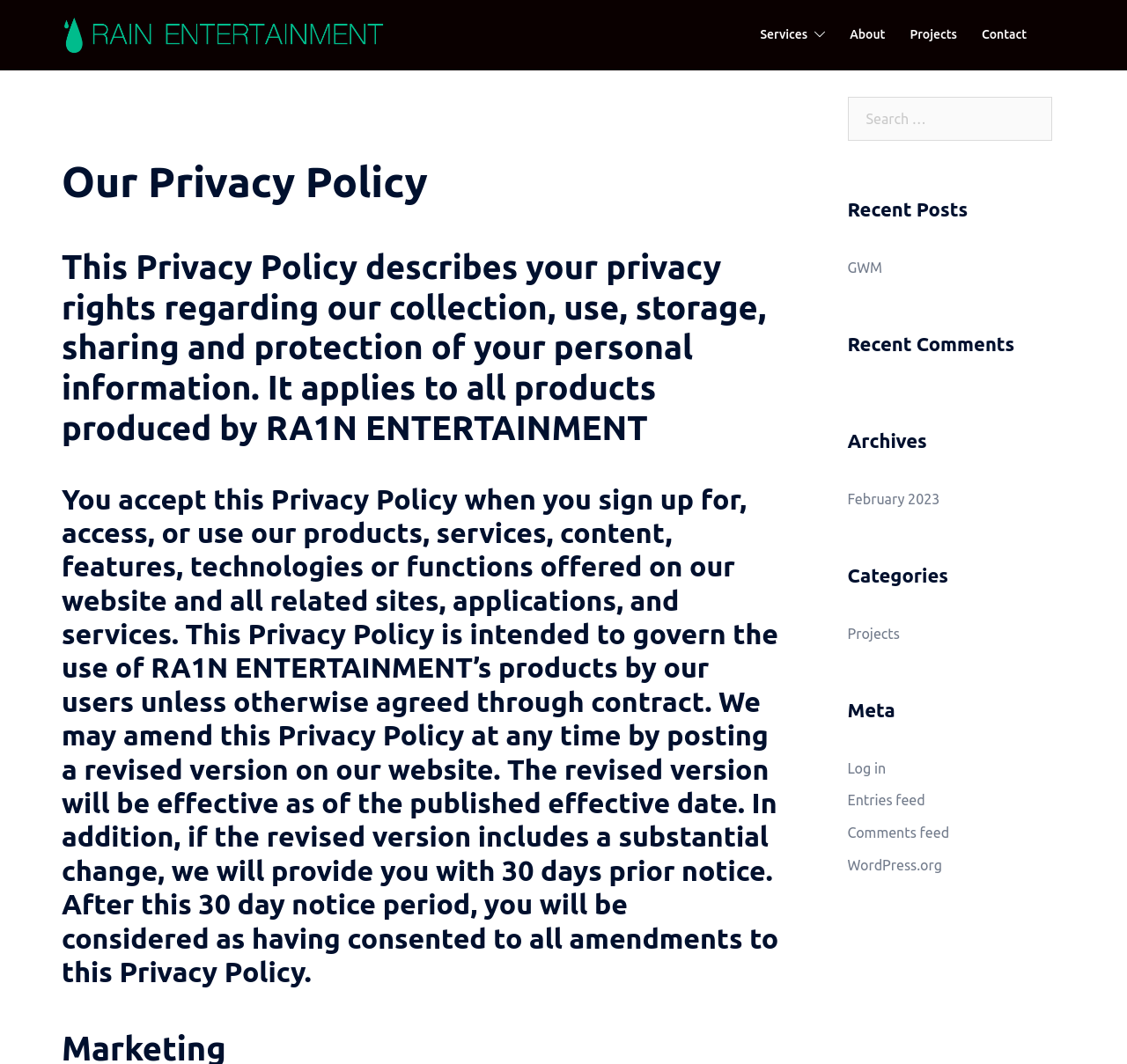Please identify the bounding box coordinates of the region to click in order to complete the given instruction: "Log in". The coordinates should be four float numbers between 0 and 1, i.e., [left, top, right, bottom].

[0.752, 0.714, 0.786, 0.729]